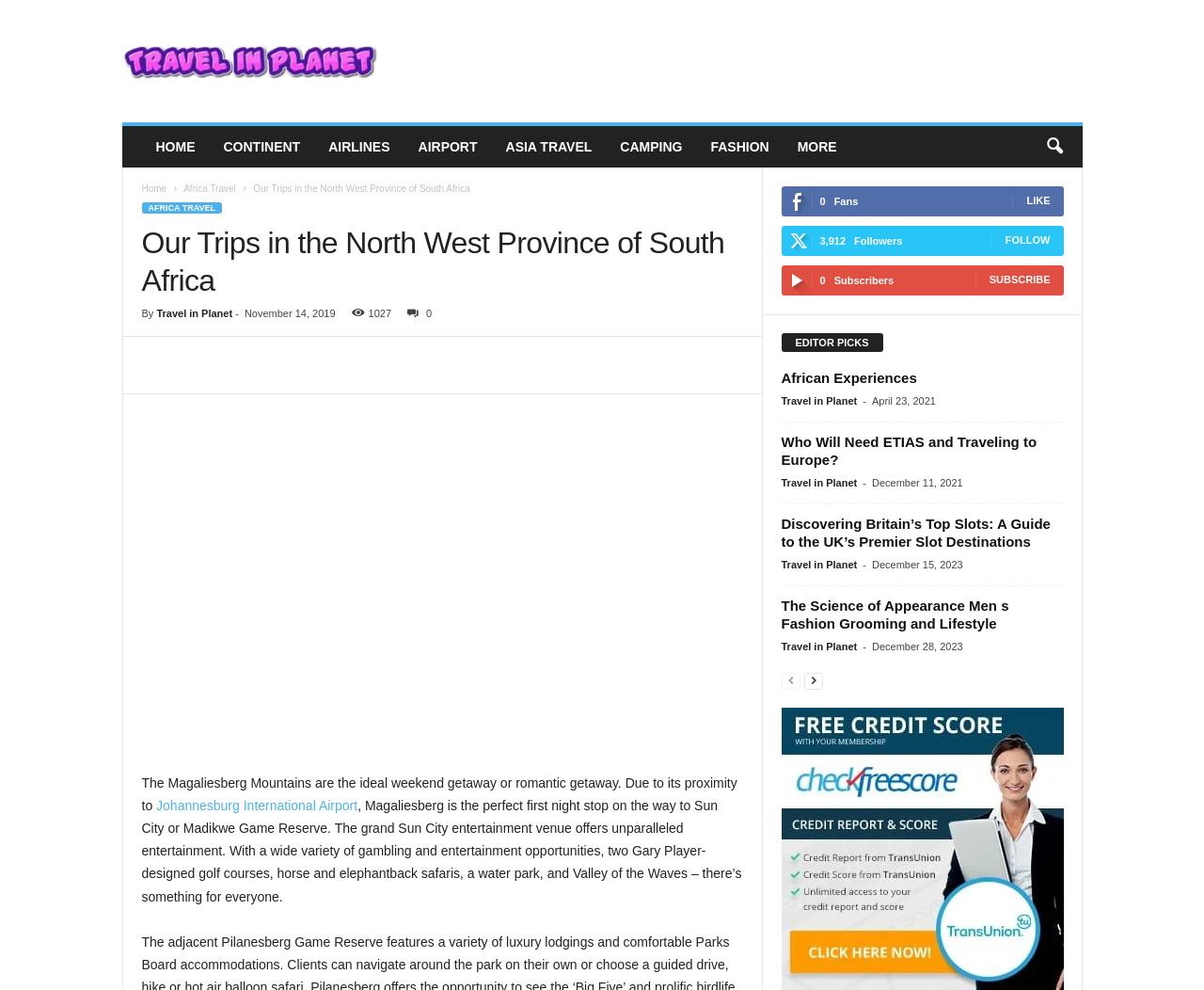Give a one-word or one-phrase response to the question:
What is the name of the entertainment venue mentioned?

Sun City